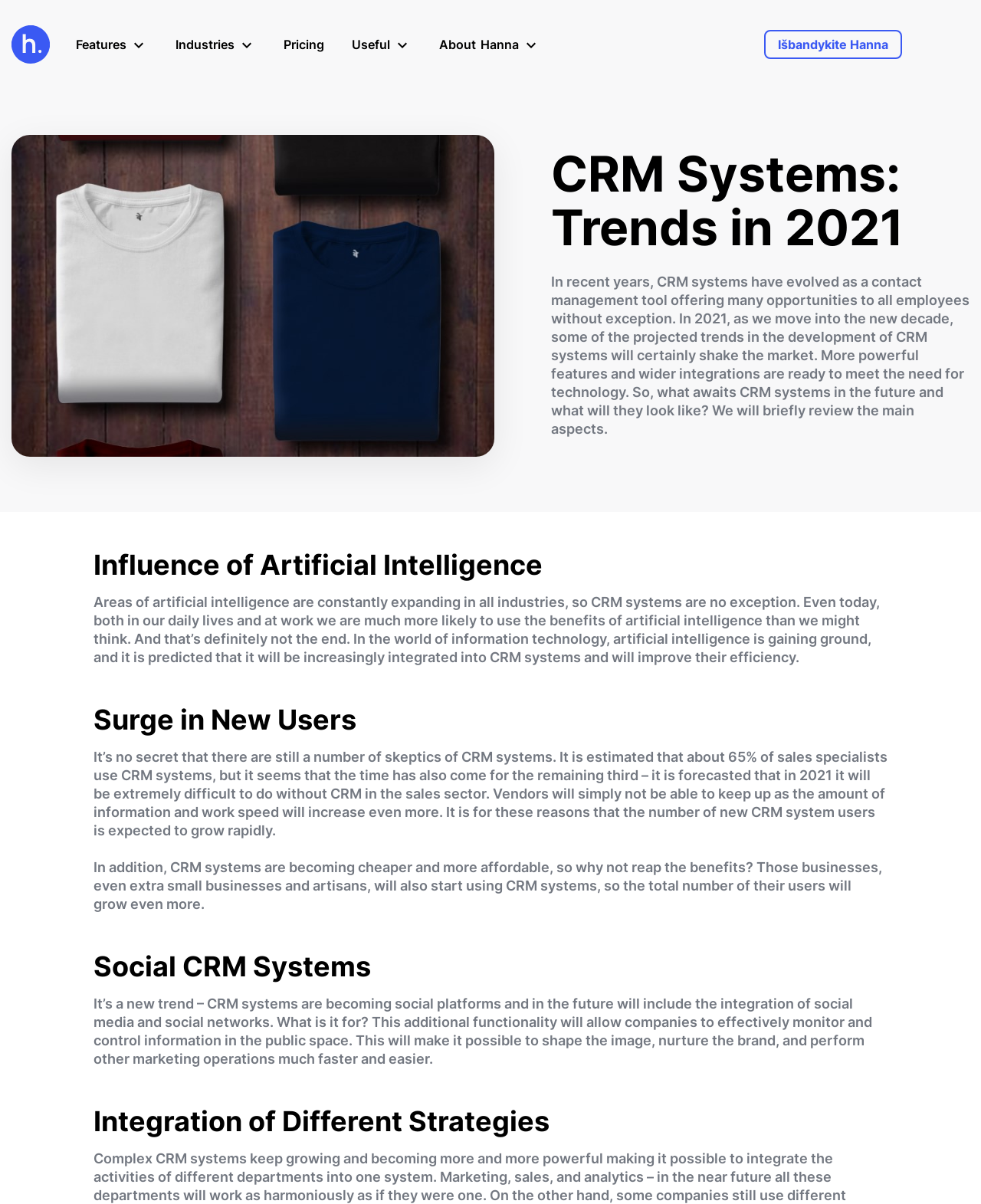What is the purpose of integrating social media and social networks into CRM systems?
Offer a detailed and exhaustive answer to the question.

According to the StaticText element with the content 'It’s a new trend – CRM systems are becoming social platforms and in the future will include the integration of social media and social networks. ...', this additional functionality will allow companies to effectively monitor and control information in the public space.